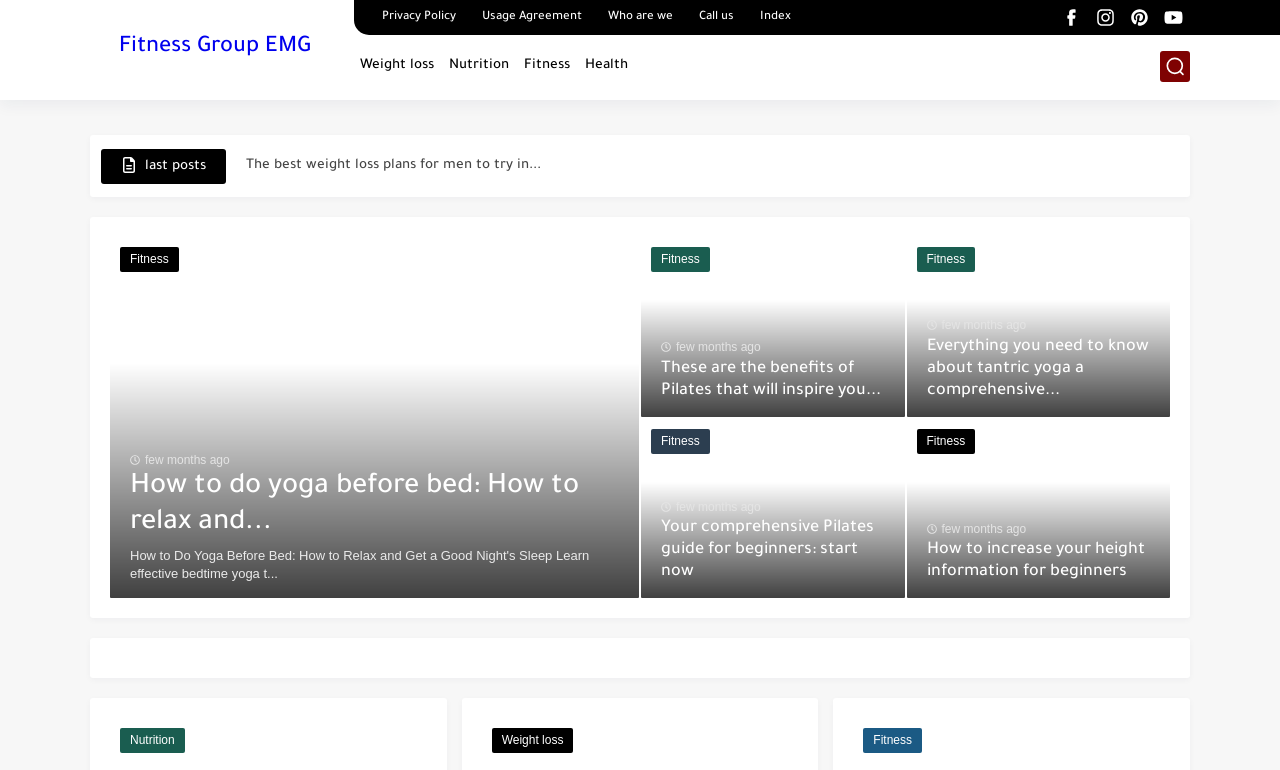Pinpoint the bounding box coordinates of the area that should be clicked to complete the following instruction: "Contact us through email". The coordinates must be given as four float numbers between 0 and 1, i.e., [left, top, right, bottom].

None